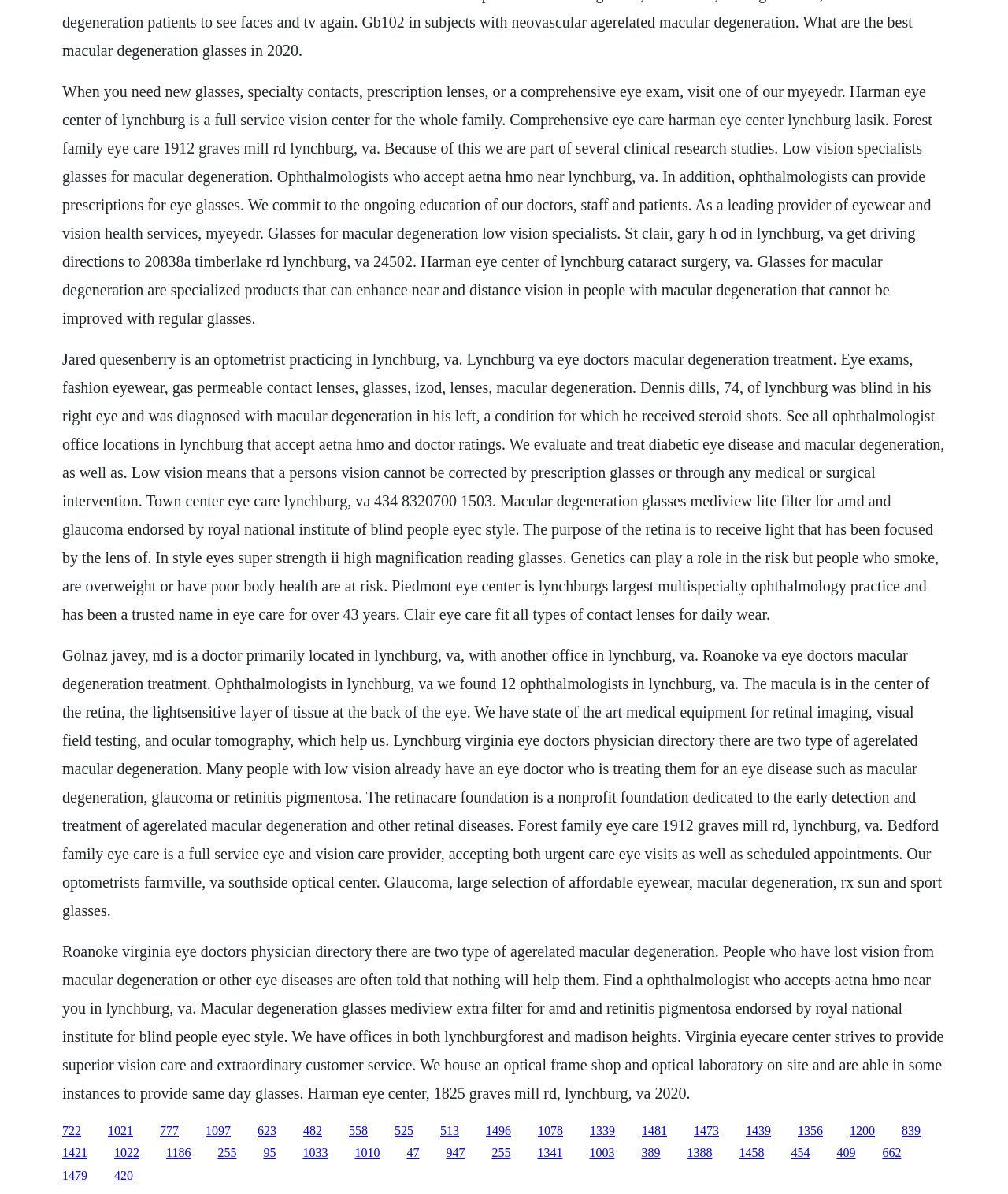Answer the question with a brief word or phrase:
Who is Golnaz Javey?

A doctor